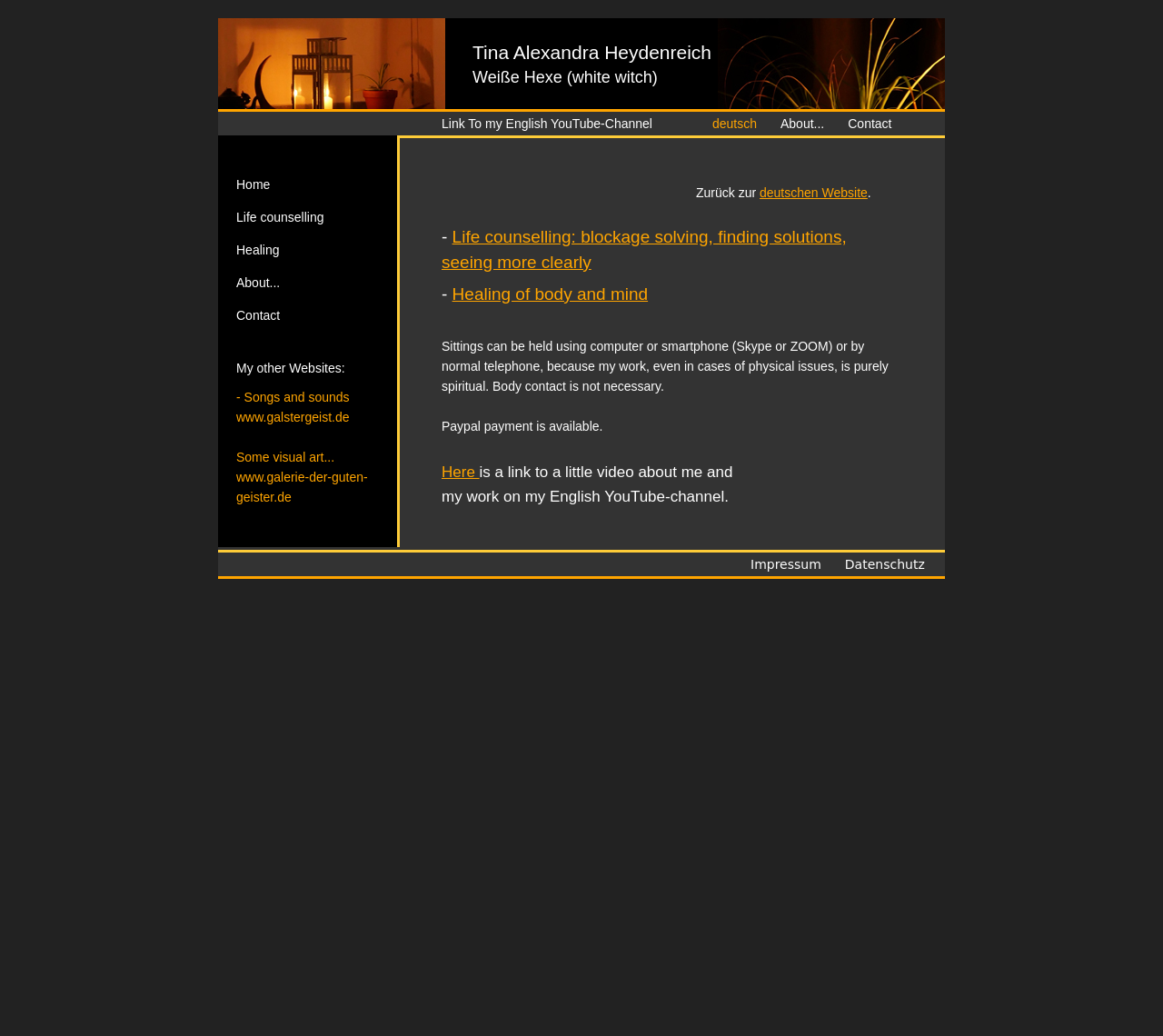Please find the bounding box coordinates of the element's region to be clicked to carry out this instruction: "Explore healing options".

[0.203, 0.234, 0.24, 0.248]